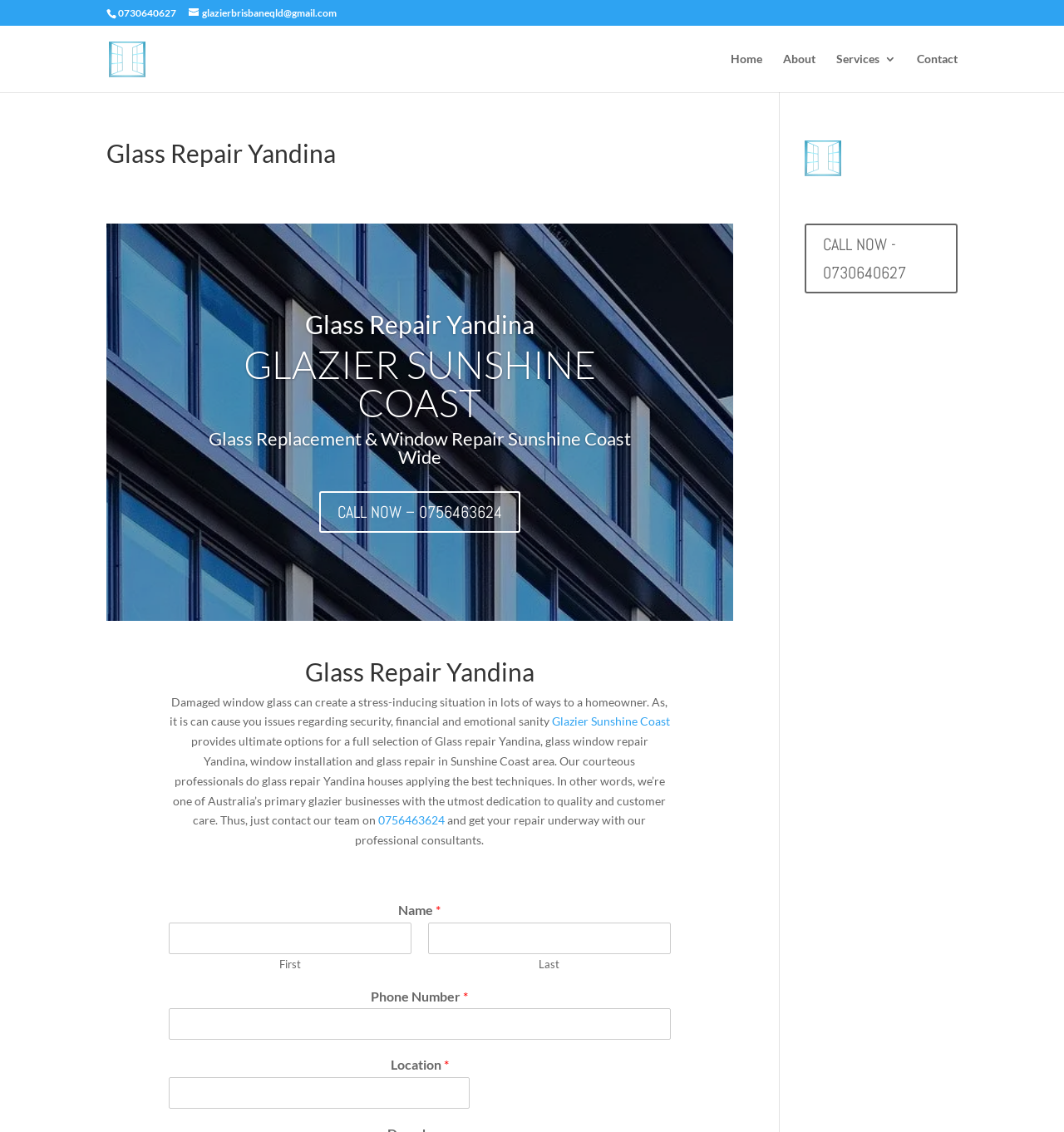What is the contact number?
Using the image, provide a detailed and thorough answer to the question.

The contact number is '0756463624' which can be found in the link element with the text 'CALL NOW – 0756463624' and also in the static text element with the same text.